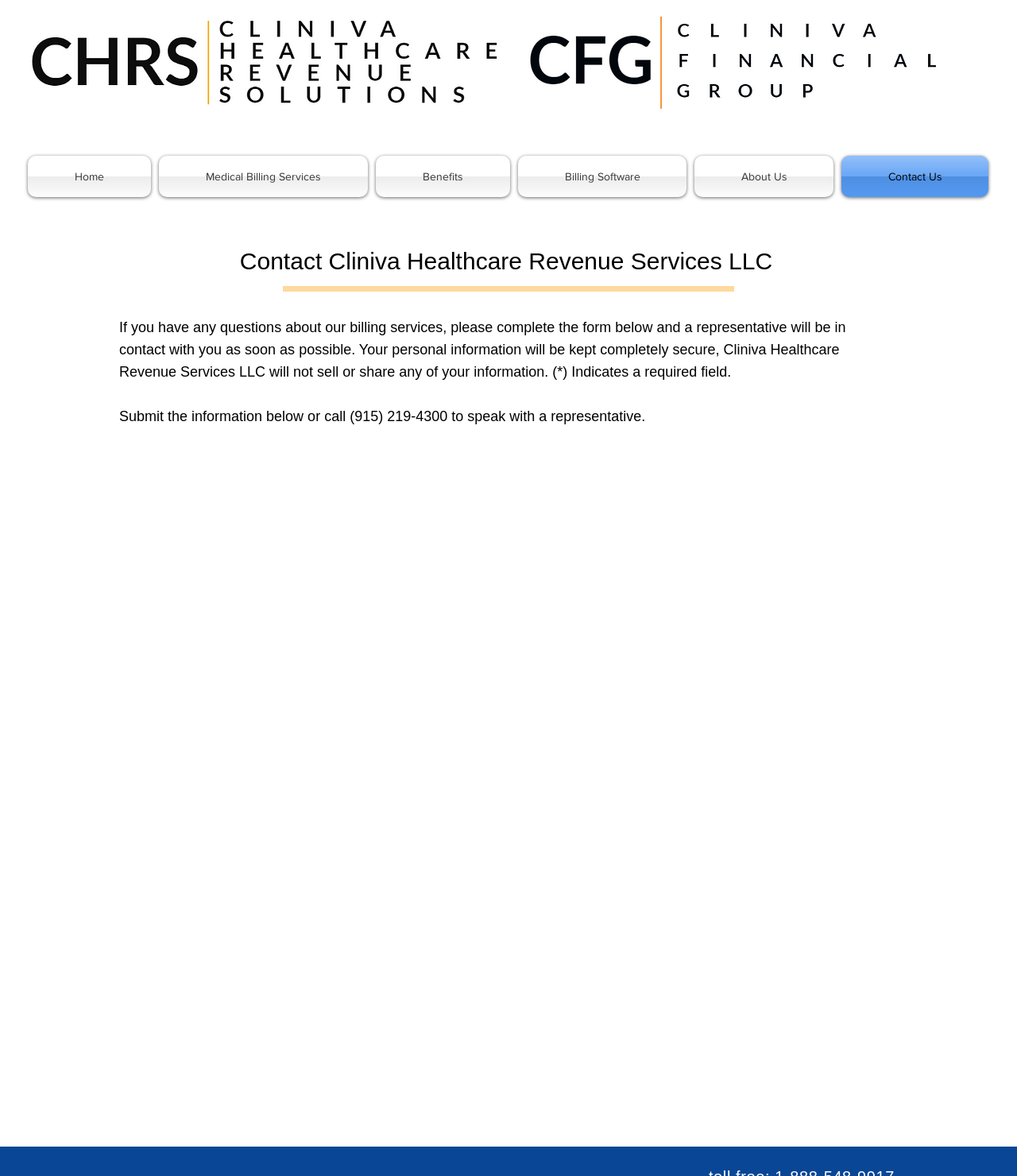What is the company name on the webpage?
Examine the image closely and answer the question with as much detail as possible.

I found the company name by looking at the heading element that says 'Contact Cliniva Healthcare Revenue Services LLC'. This heading is a prominent element on the webpage, indicating that it is the main company being referred to.